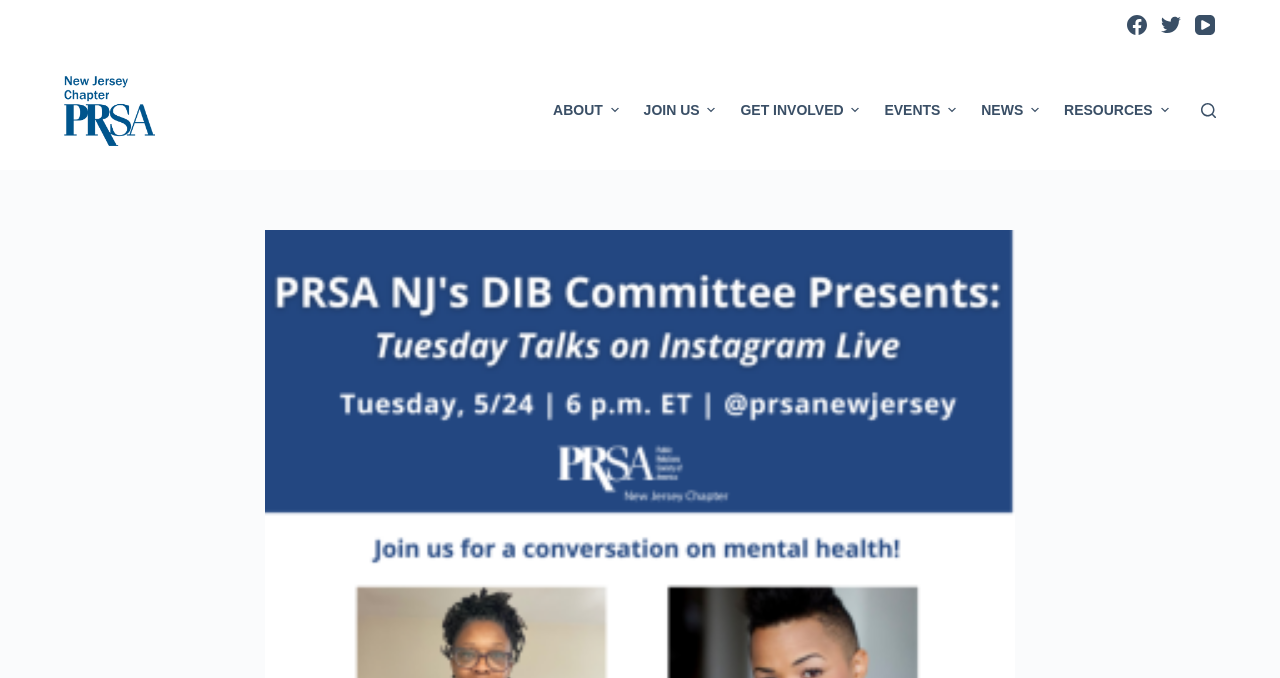Given the following UI element description: "Get Involved", find the bounding box coordinates in the webpage screenshot.

[0.569, 0.074, 0.681, 0.251]